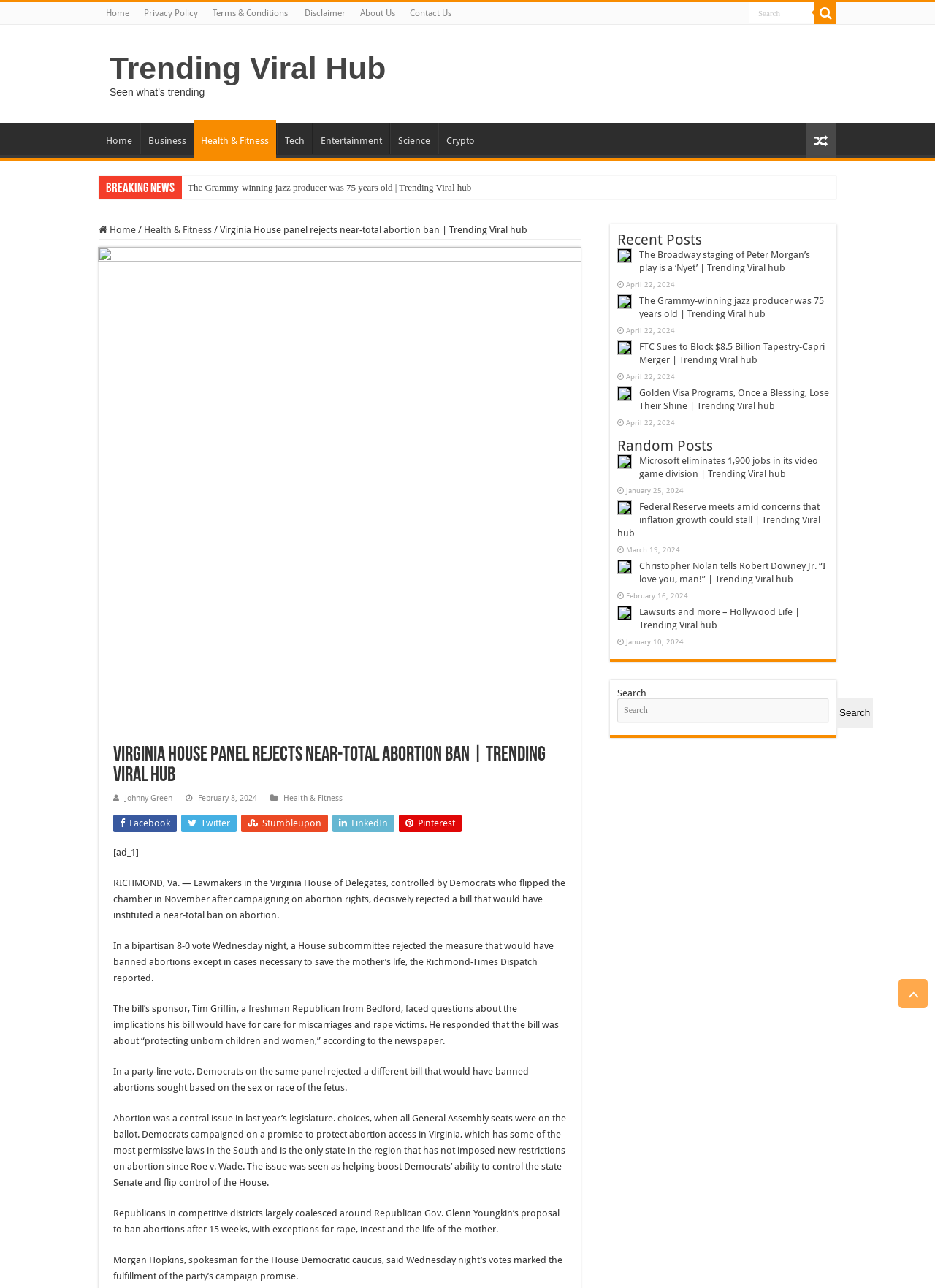Identify the bounding box coordinates necessary to click and complete the given instruction: "Read Virginia House panel rejects near-total abortion ban news".

[0.235, 0.174, 0.564, 0.183]